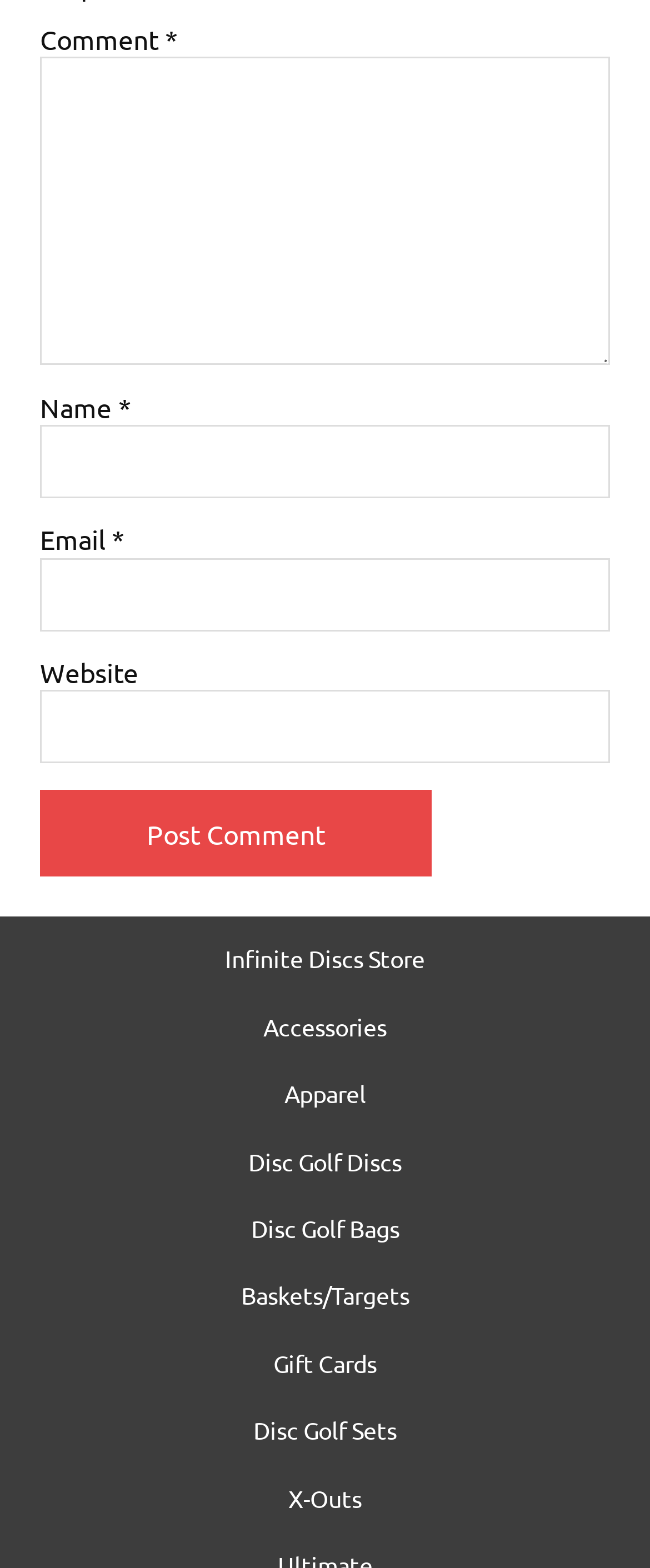Please identify the bounding box coordinates for the region that you need to click to follow this instruction: "Browse Collections".

None